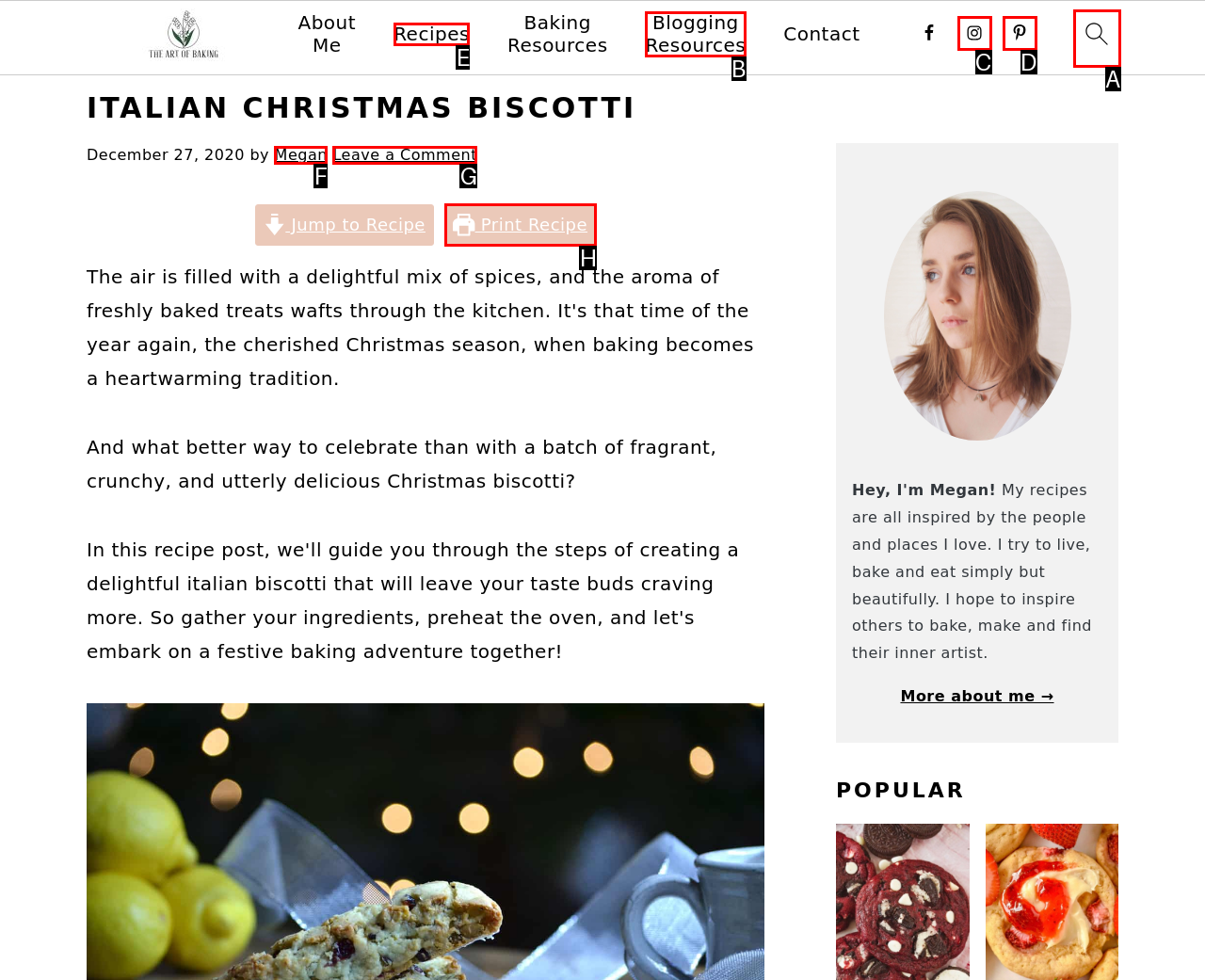Tell me which option I should click to complete the following task: print recipe Answer with the option's letter from the given choices directly.

H